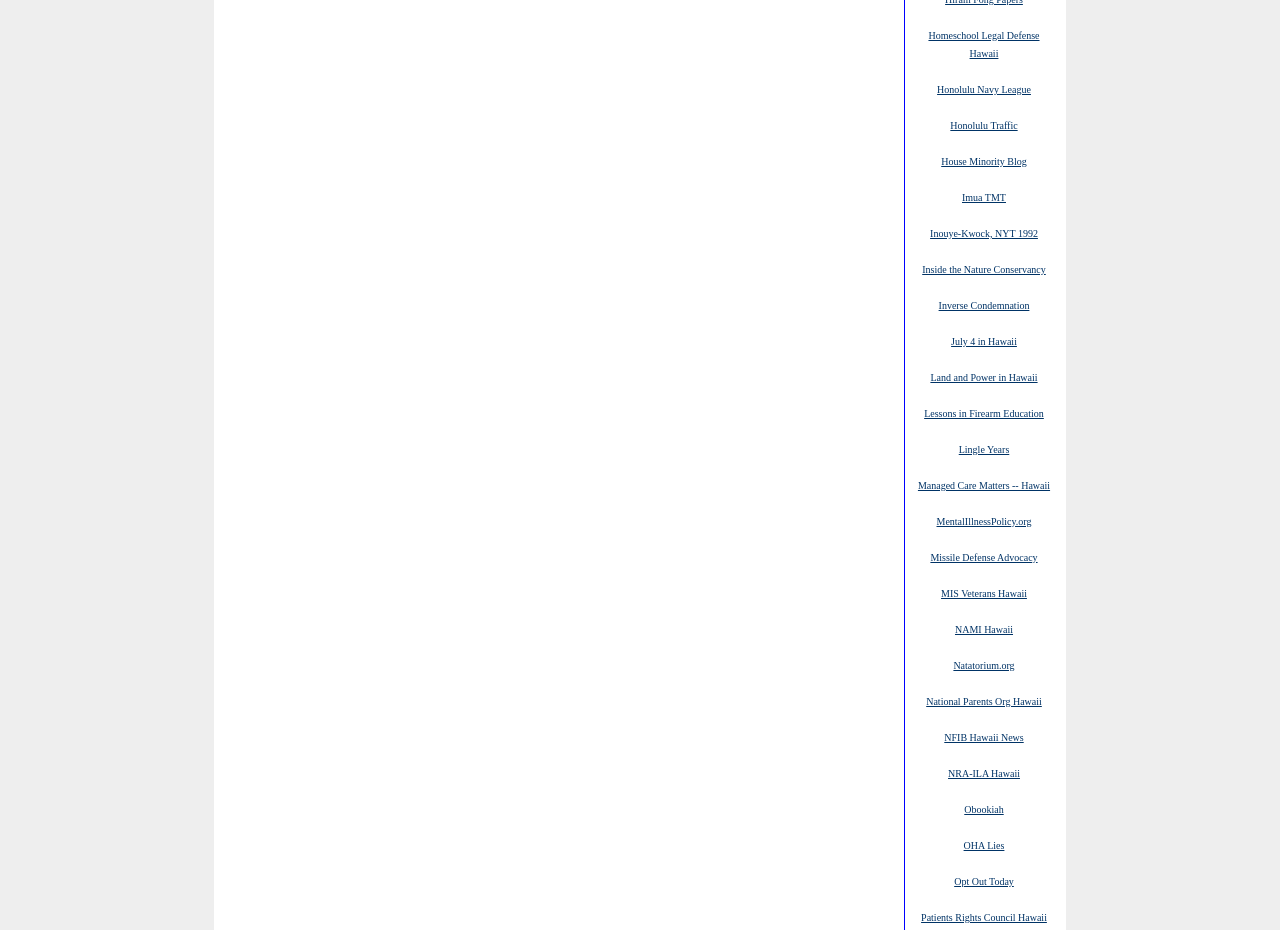Please identify the bounding box coordinates of the element's region that needs to be clicked to fulfill the following instruction: "view National Parents Org Hawaii". The bounding box coordinates should consist of four float numbers between 0 and 1, i.e., [left, top, right, bottom].

[0.724, 0.746, 0.814, 0.761]